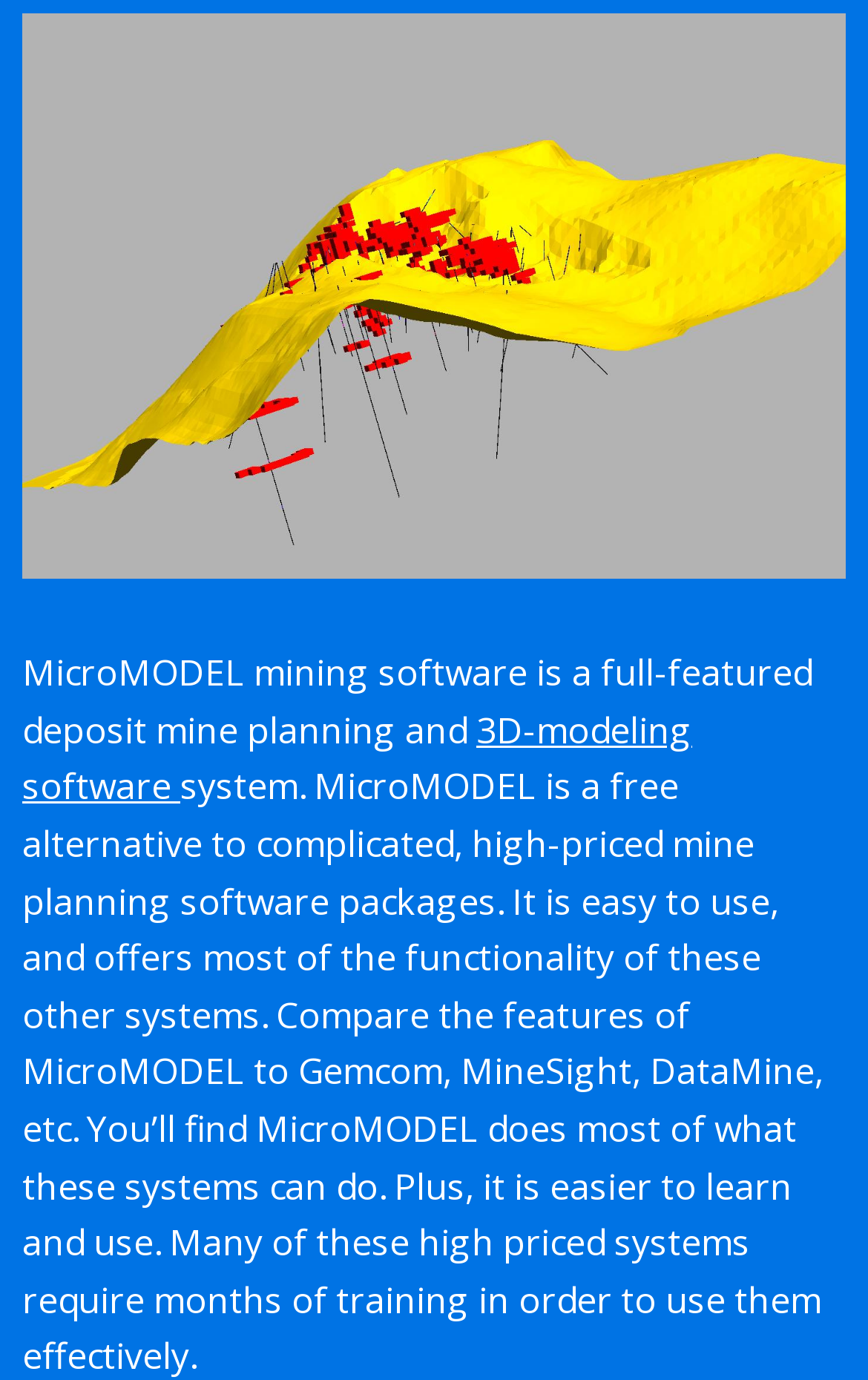Using the element description: "3D-modeling software", determine the bounding box coordinates for the specified UI element. The coordinates should be four float numbers between 0 and 1, [left, top, right, bottom].

[0.026, 0.511, 0.797, 0.588]